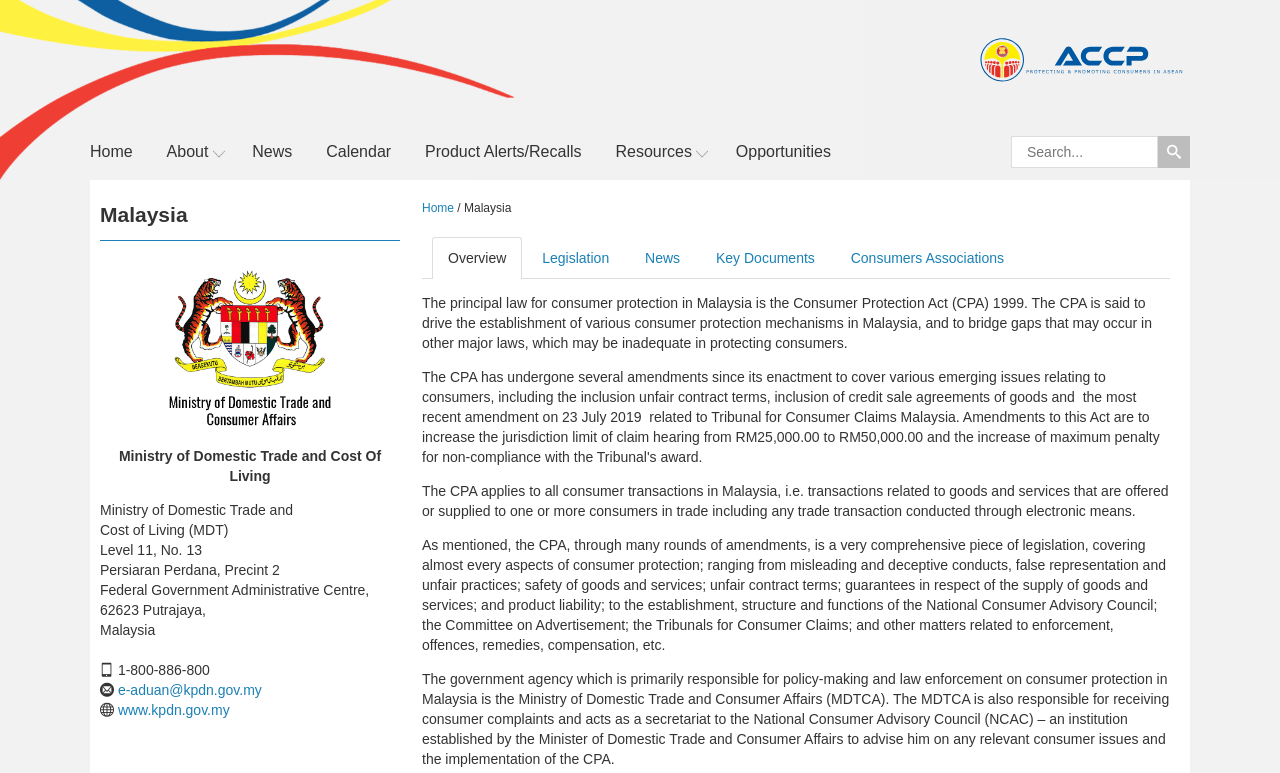What is the name of the ministry? Based on the image, give a response in one word or a short phrase.

Ministry of Domestic Trade and Cost Of Living